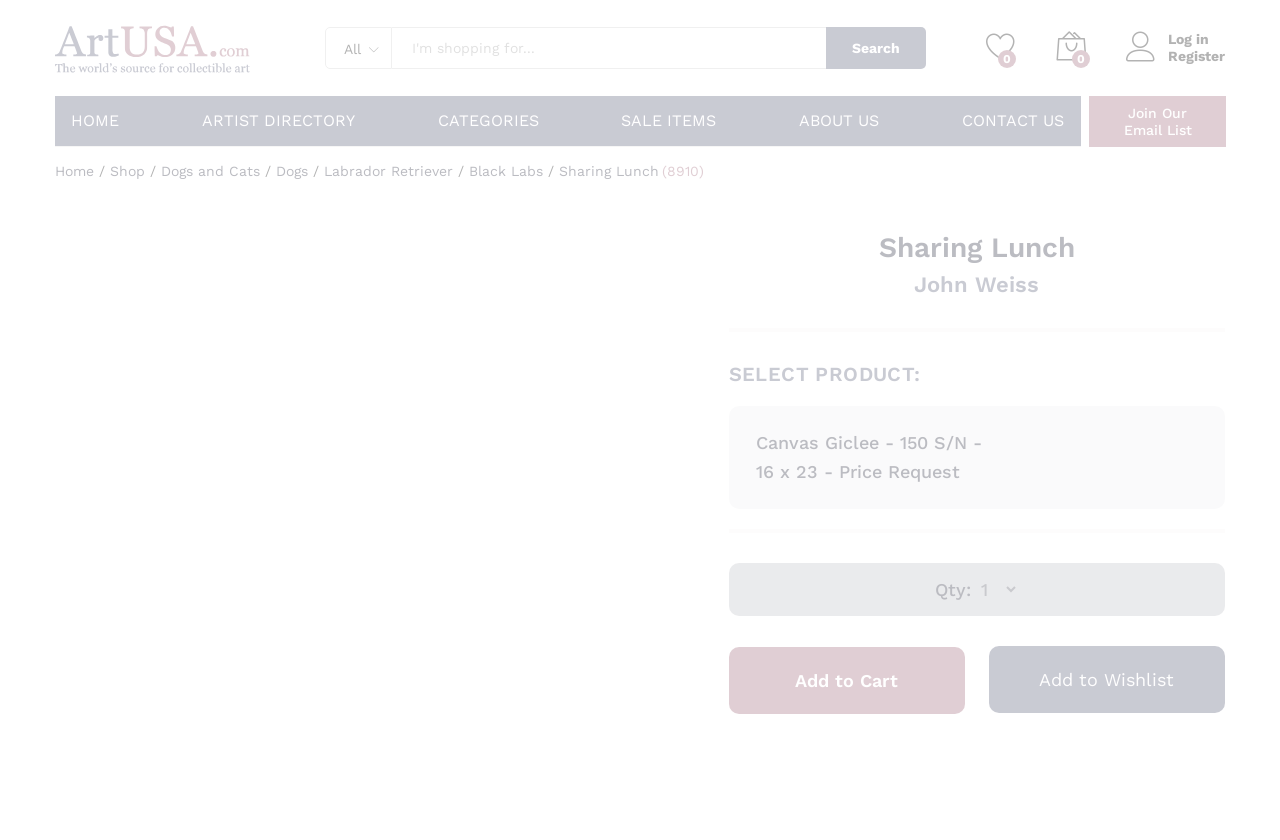Write a detailed summary of the webpage.

This webpage is about a specific art piece titled "Sharing Lunch" by John Weiss. At the top left corner, there is a logo of "ArtUSA" with a link to the website. Next to it, there is a search bar with a combobox and a search button. On the top right corner, there are several links to different sections of the website, including "HOME", "ARTIST DIRECTORY", "CATEGORIES", "SALE ITEMS", "ABOUT US", and "CONTACT US".

Below the top navigation bar, there is a secondary navigation bar with links to "Home", "Shop", "Dogs and Cats", "Dogs", "Labrador Retriever", "Black Labs", and "Sharing Lunch". The current page is highlighted as "Sharing Lunch".

The main content of the page is an image of the art piece, which takes up most of the page. Below the image, there is a description of the art piece by the artist, John Weiss, which talks about the inspiration behind the painting.

On the right side of the page, there is a section with the title "Sharing Lunch" and the artist's name, John Weiss. Below that, there is a dropdown menu to select the product type, with options such as "Canvas Giclee - 150 S/N - 16 x 23 - Price Request". There is also a quantity selector and an "Add to Cart" button. Additionally, there is a link to "Add to Wishlist" and a link to the artist's page.

At the bottom of the page, there is a section to join the email list, with a textbox to enter the email address and a "Sign up" button. There is also a link to the privacy policy.